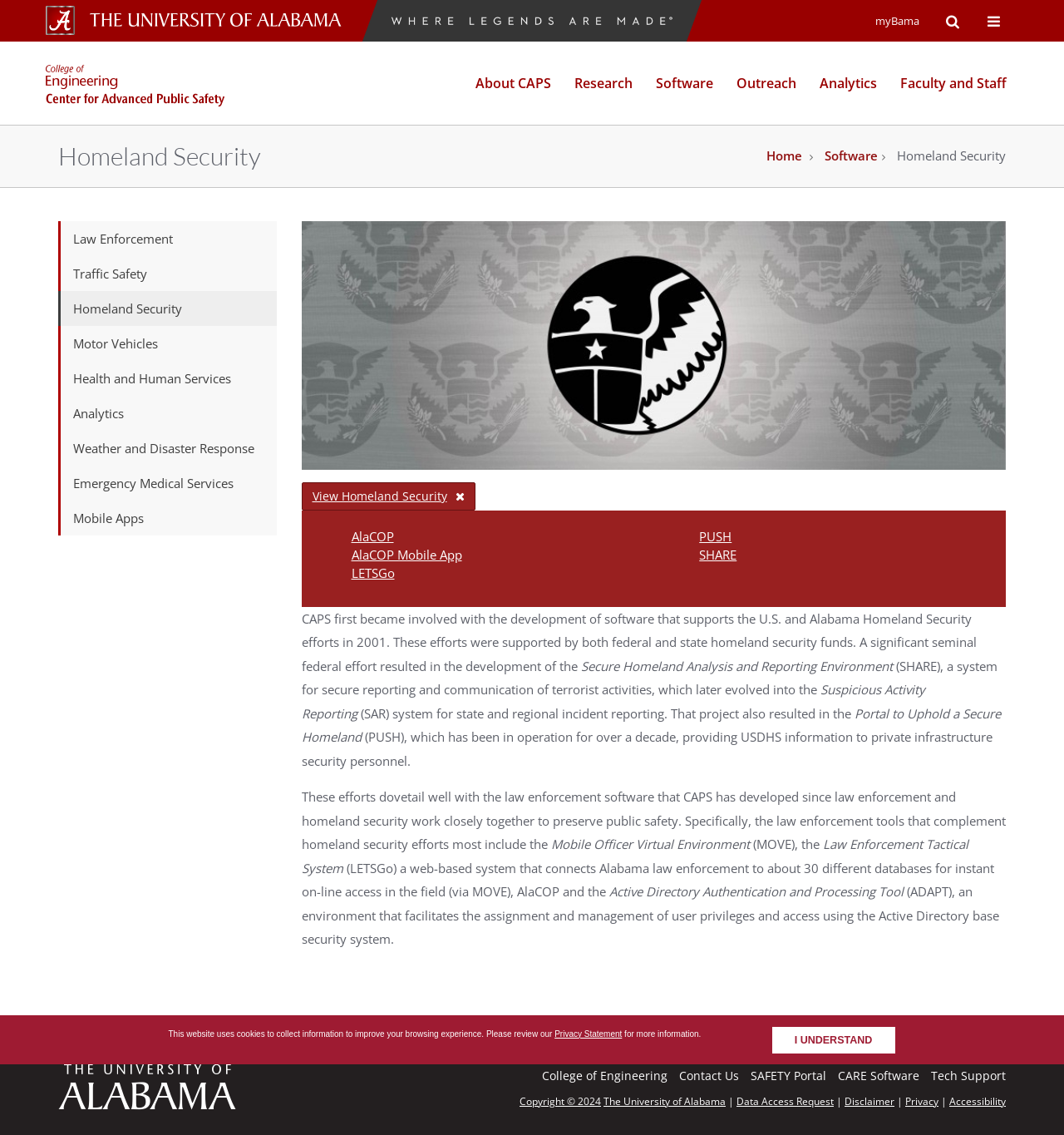What is the name of the system for secure reporting and communication of terrorist activities?
Based on the screenshot, provide your answer in one word or phrase.

SHARE